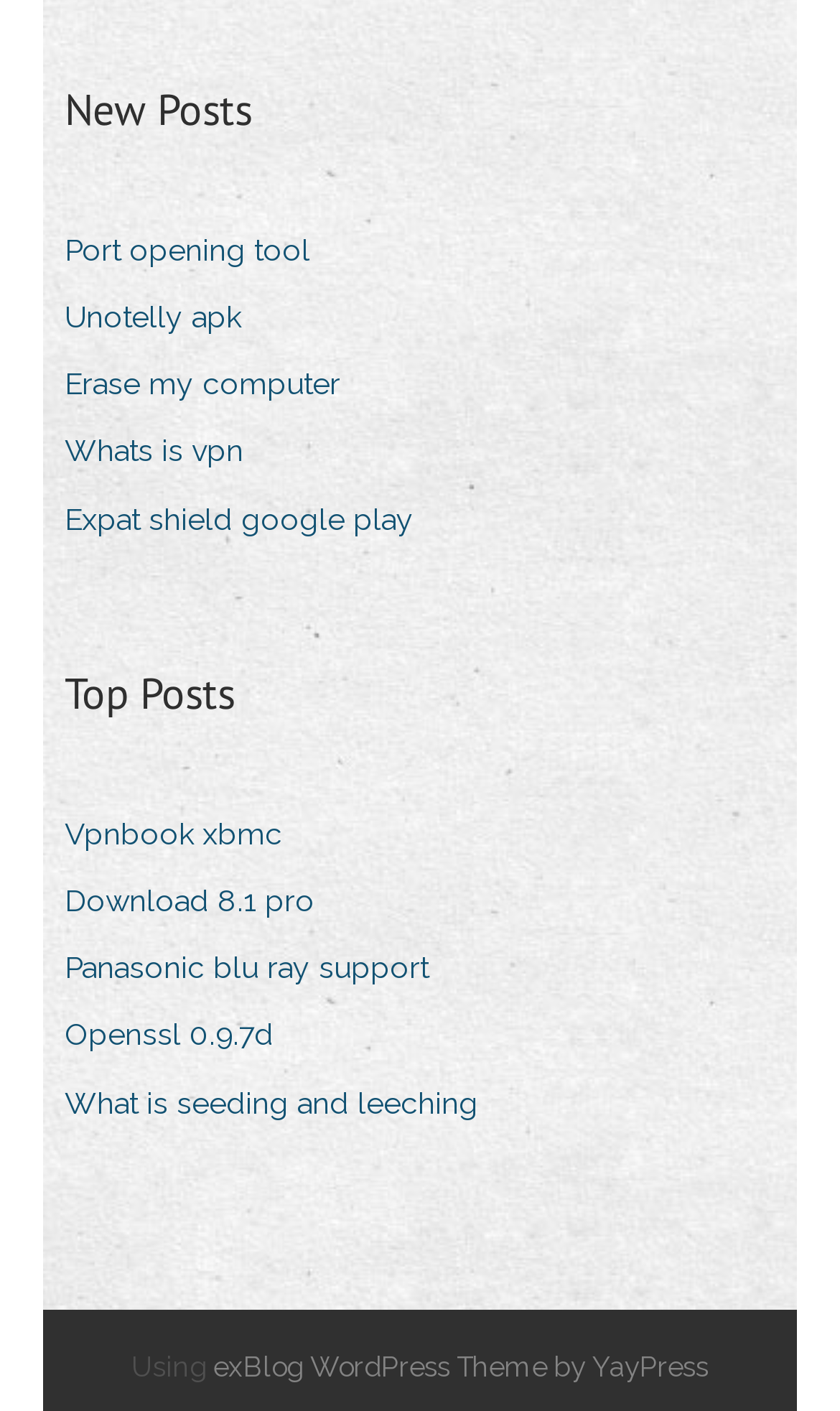What is the text at the bottom of the webpage?
Based on the image, answer the question with a single word or brief phrase.

Using